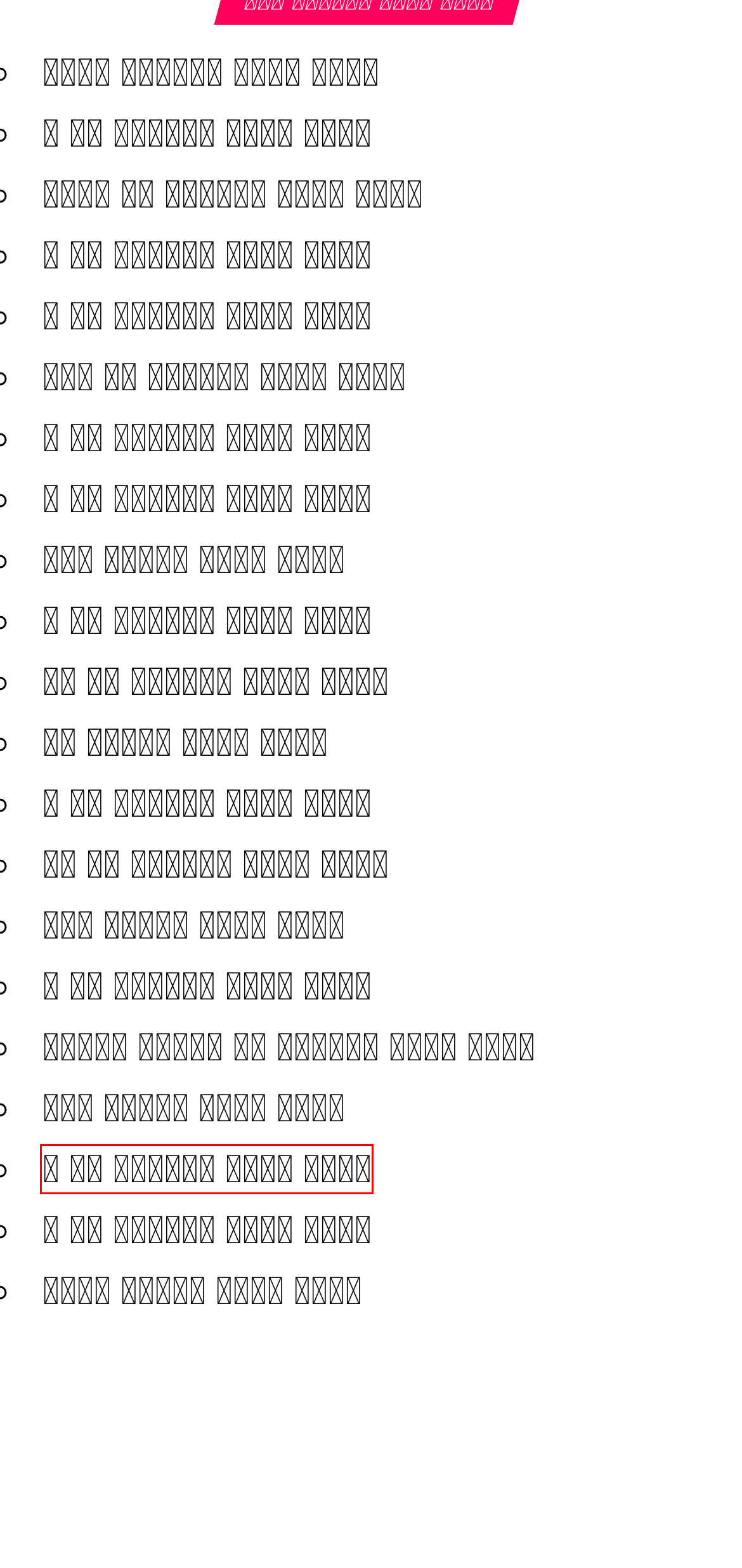Examine the screenshot of a webpage with a red bounding box around a UI element. Your task is to identify the webpage description that best corresponds to the new webpage after clicking the specified element. The given options are:
A. तीन अक्षर वाले शब्द | Teen Akshar Wale Shabd
B. पदेन की मात्रा वाले शब्द | Paden Ki Matra Wale Shabd
C. बिना मात्रा वाले शब्द | Bina Matra Wale Shabd
D. ए की मात्रा वाले शब्द | A Ki Matra Wale Shabd
E. पांच अक्षर वाले शब्द | Panch Akshar Wale Shabd
F. आ की मात्रा वाले शब्द | Aa Ki Matra Wale Shabd
G. रेफ की मात्रा वाले शब्द | Ref Ki Matra Wale Shabd
H. दो अक्षर वाले शब्द | Do Akshar Wale Shabd

D